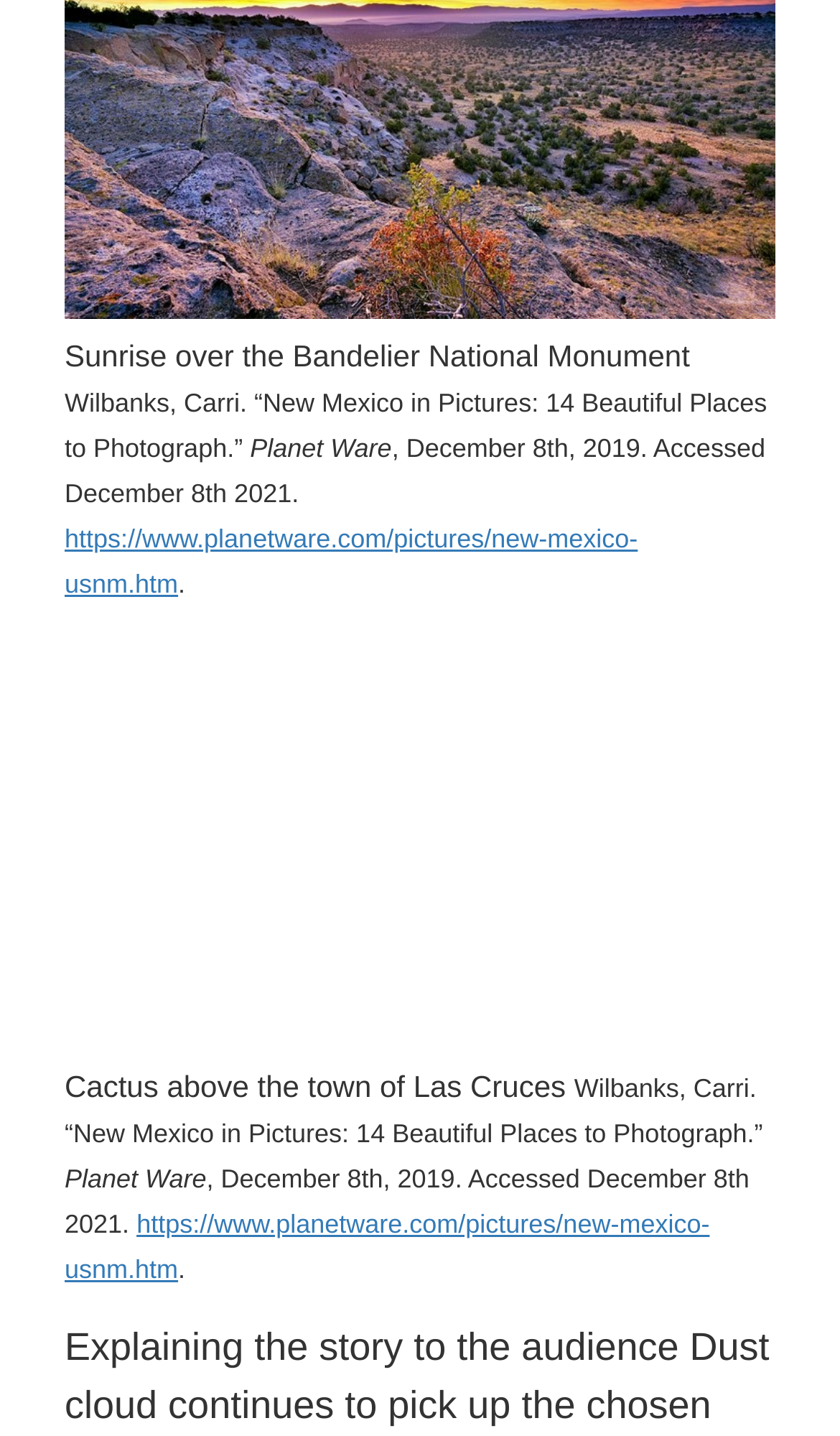Use a single word or phrase to answer the following:
What is the caption of the first image?

Sunrise over the Bandelier National Monument